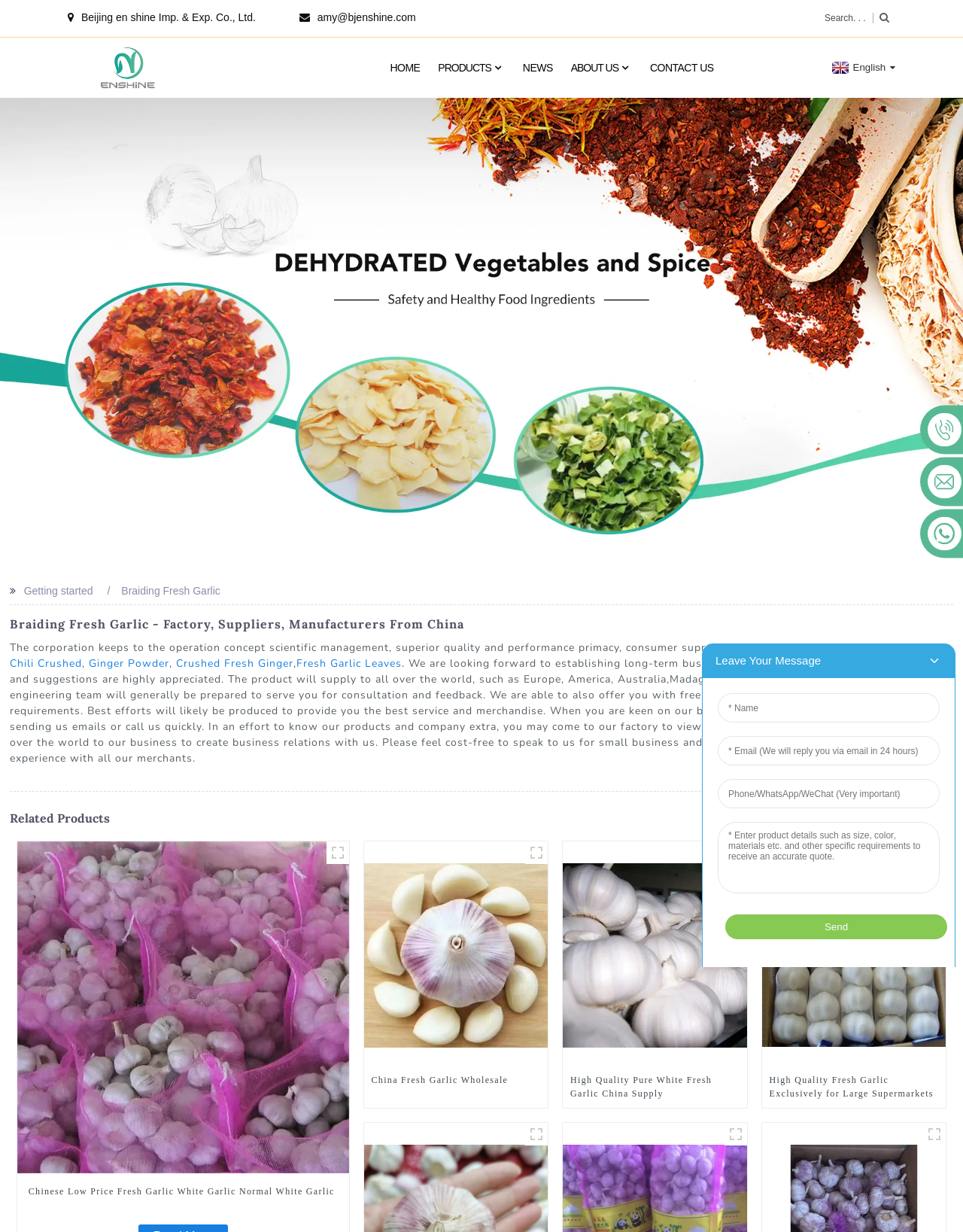Give a one-word or short phrase answer to this question: 
What is the company name?

Beijing en shine Imp. & Exp. Co., Ltd.